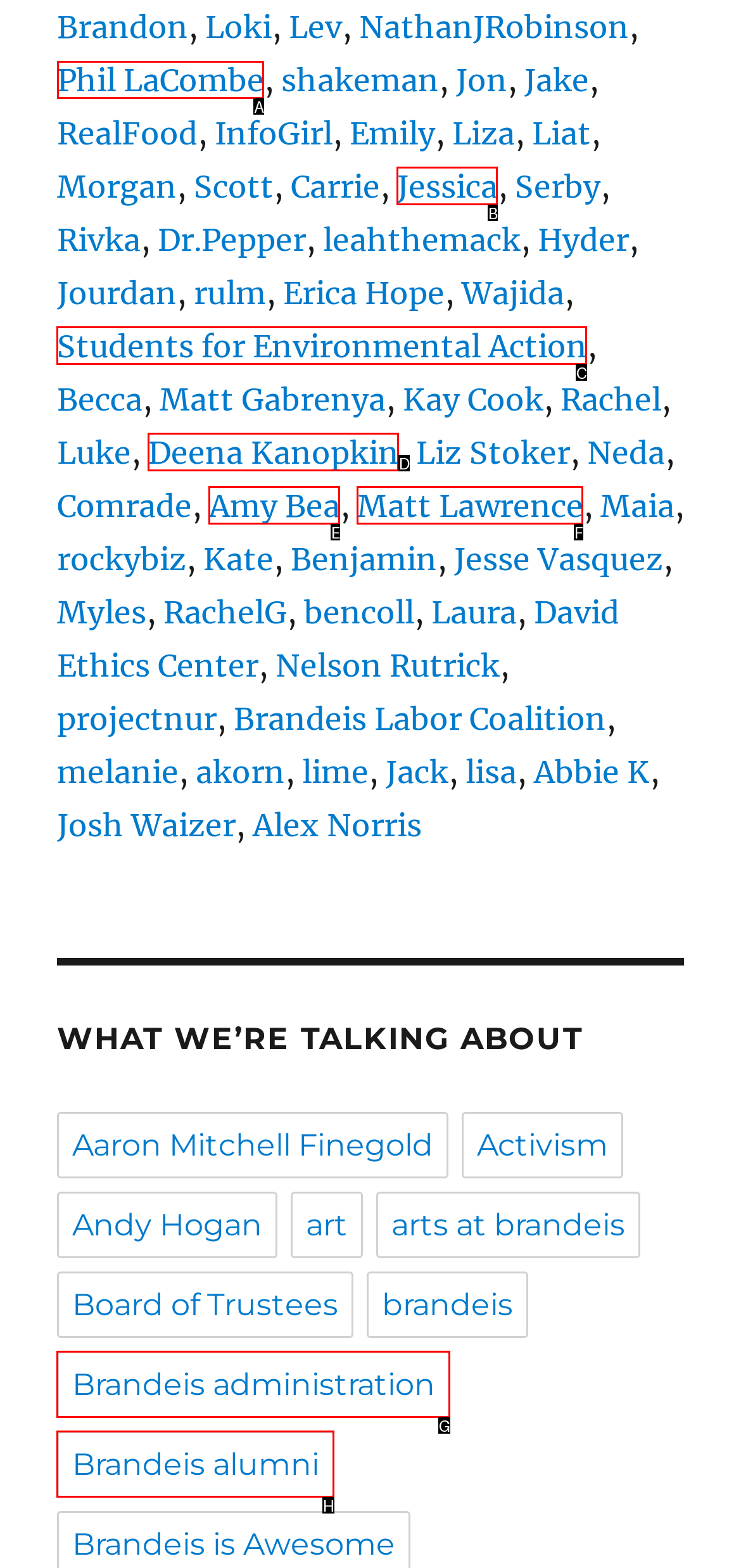Determine which UI element you should click to perform the task: Visit Phil LaCombe's page
Provide the letter of the correct option from the given choices directly.

A